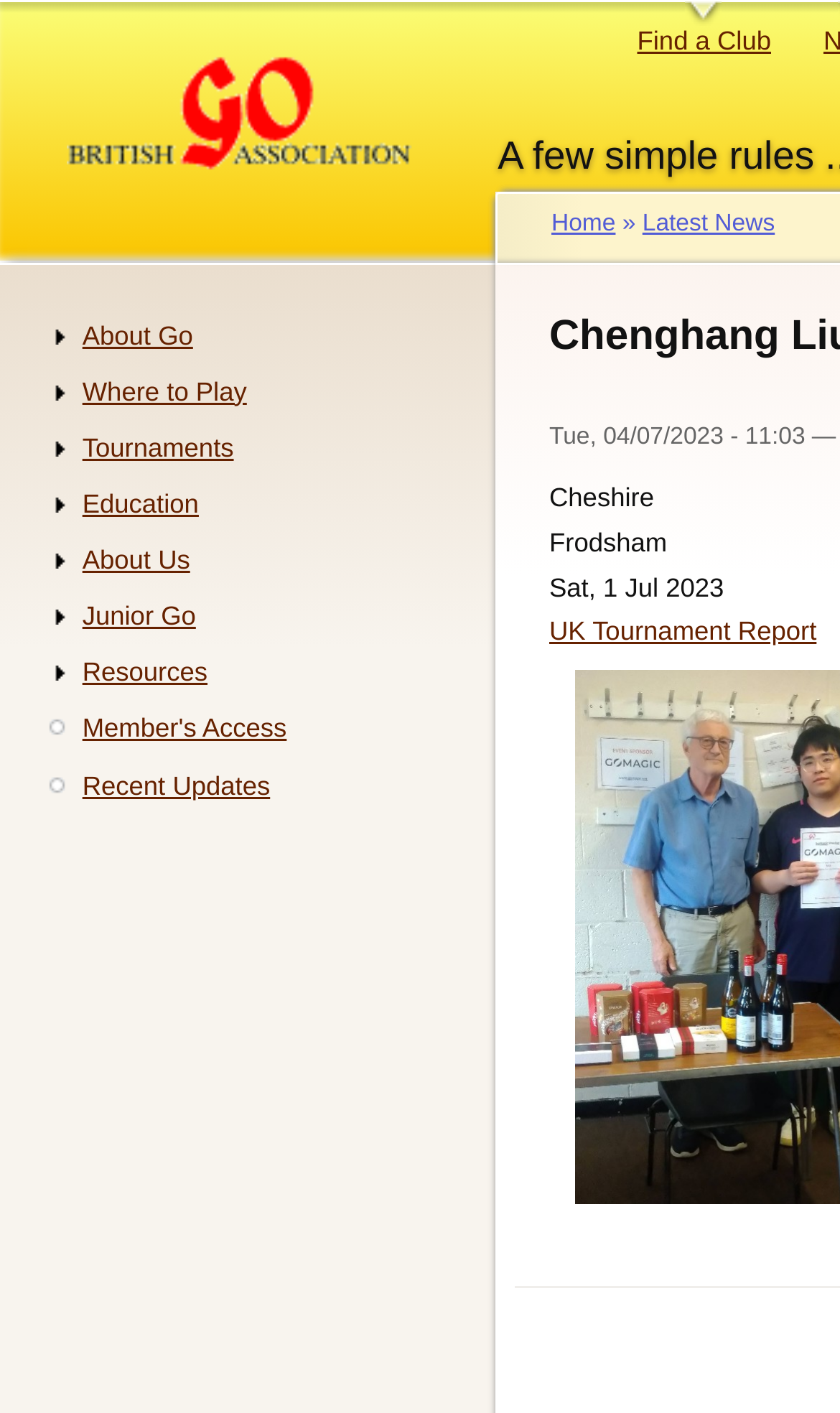What is the main heading of this webpage? Please extract and provide it.

Chenghang Liu Wins First UK Tournament